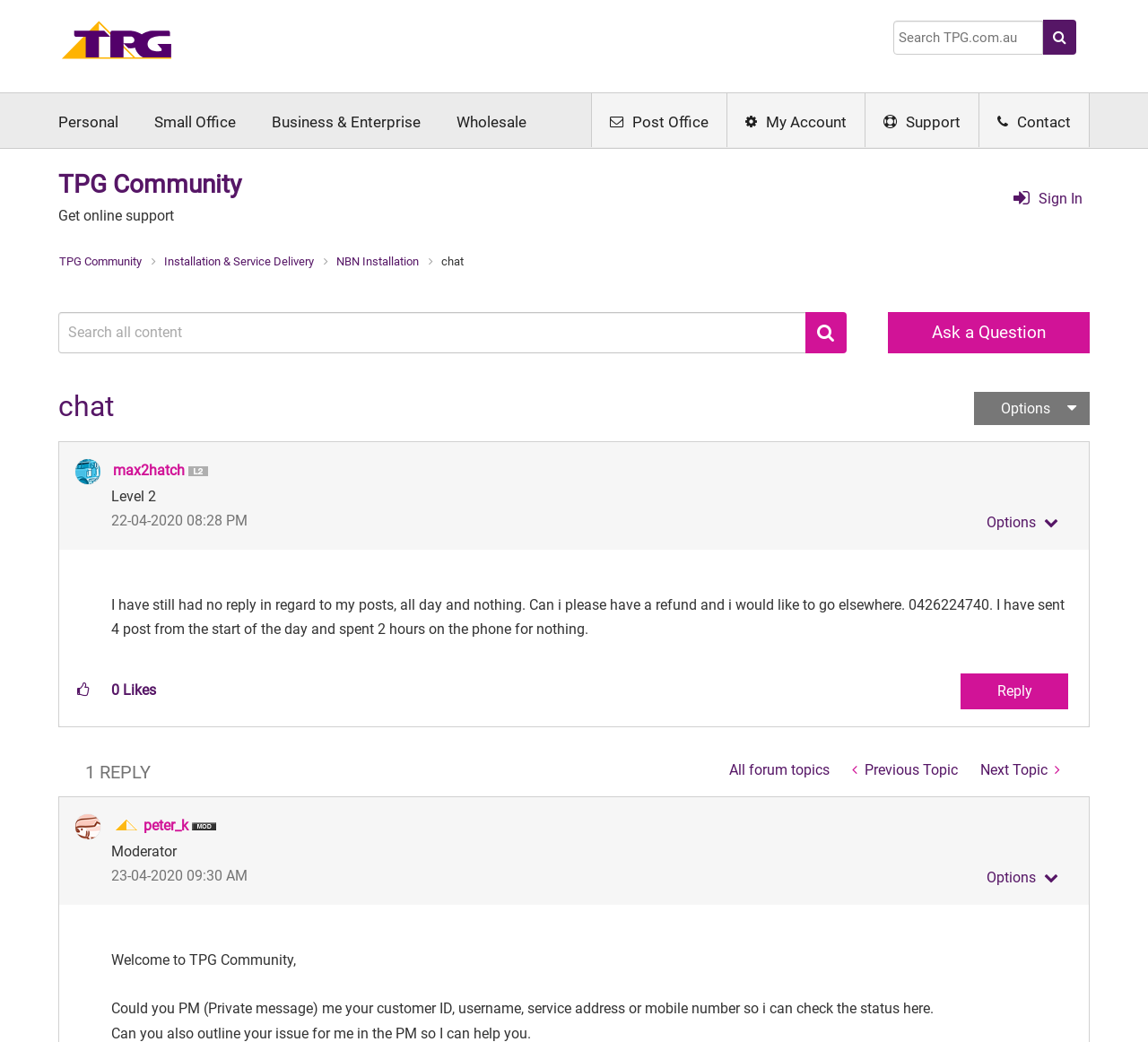Please identify the coordinates of the bounding box that should be clicked to fulfill this instruction: "Reply to the post".

[0.837, 0.646, 0.93, 0.68]